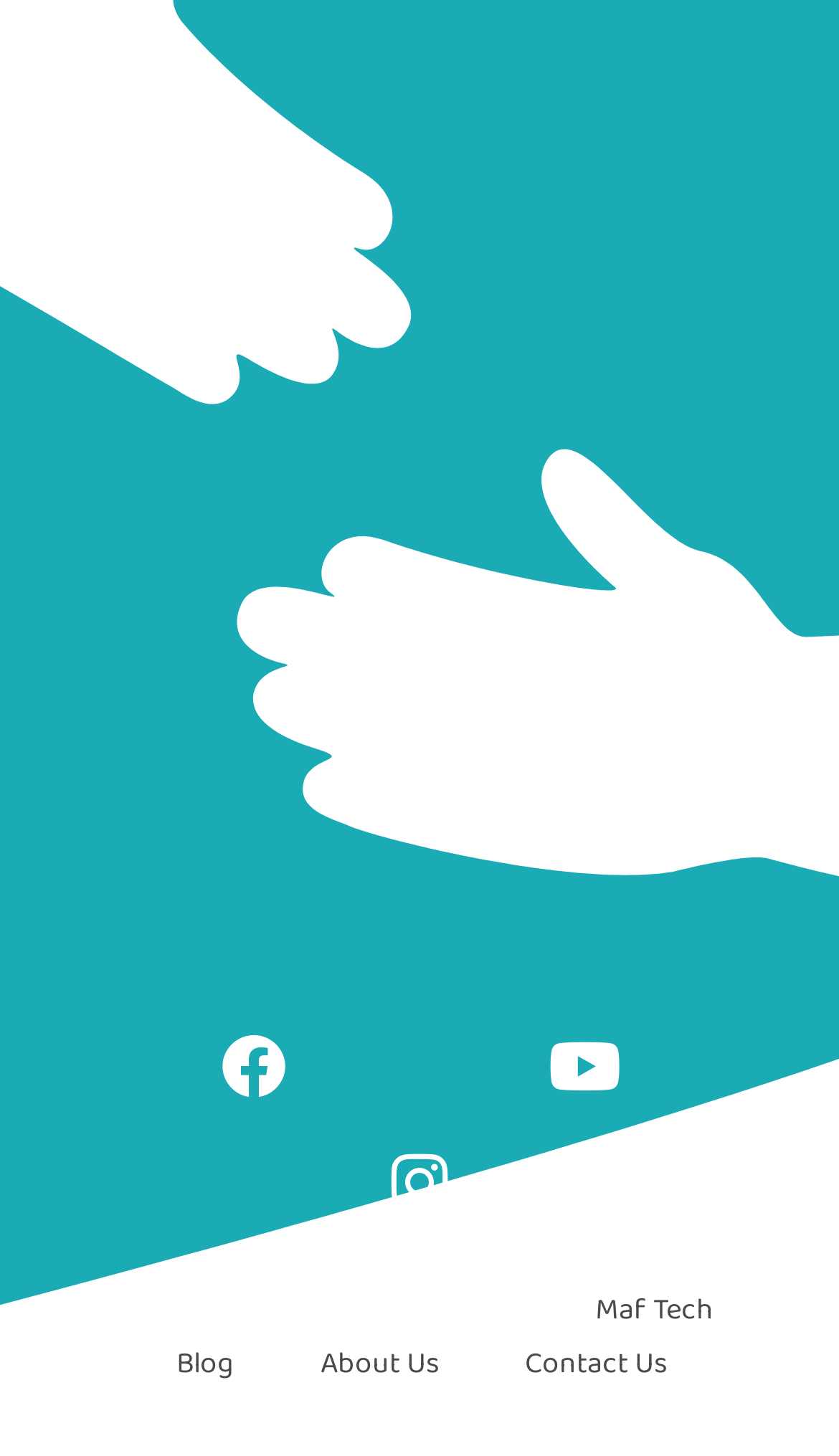Find the bounding box coordinates of the element's region that should be clicked in order to follow the given instruction: "go to blog". The coordinates should consist of four float numbers between 0 and 1, i.e., [left, top, right, bottom].

[0.051, 0.035, 0.5, 0.079]